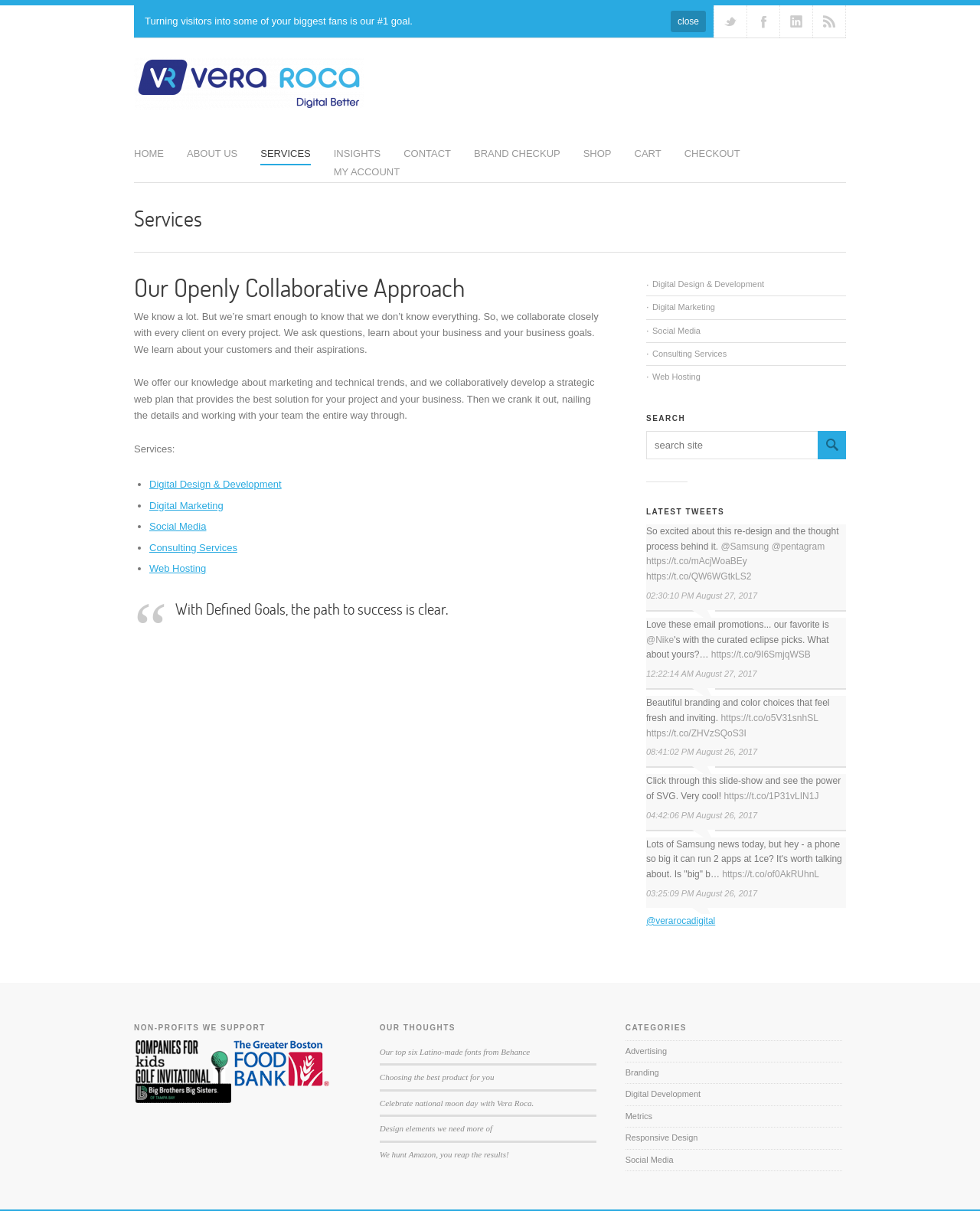Please determine the bounding box coordinates of the element's region to click in order to carry out the following instruction: "Check out our latest tweets". The coordinates should be four float numbers between 0 and 1, i.e., [left, top, right, bottom].

[0.659, 0.417, 0.863, 0.428]